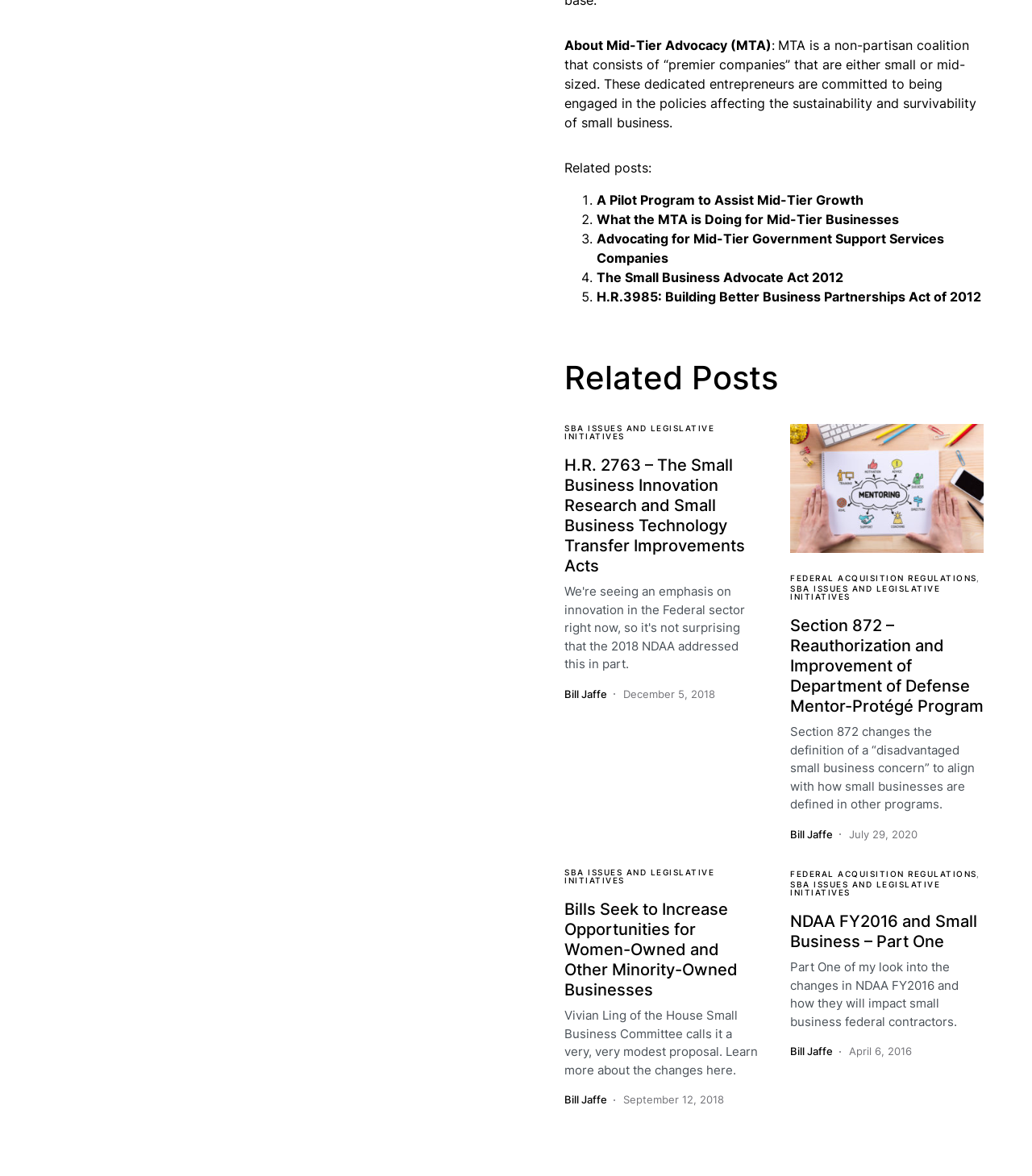Kindly provide the bounding box coordinates of the section you need to click on to fulfill the given instruction: "Check article by Bill Jaffe on December 5, 2018".

[0.547, 0.584, 0.588, 0.597]